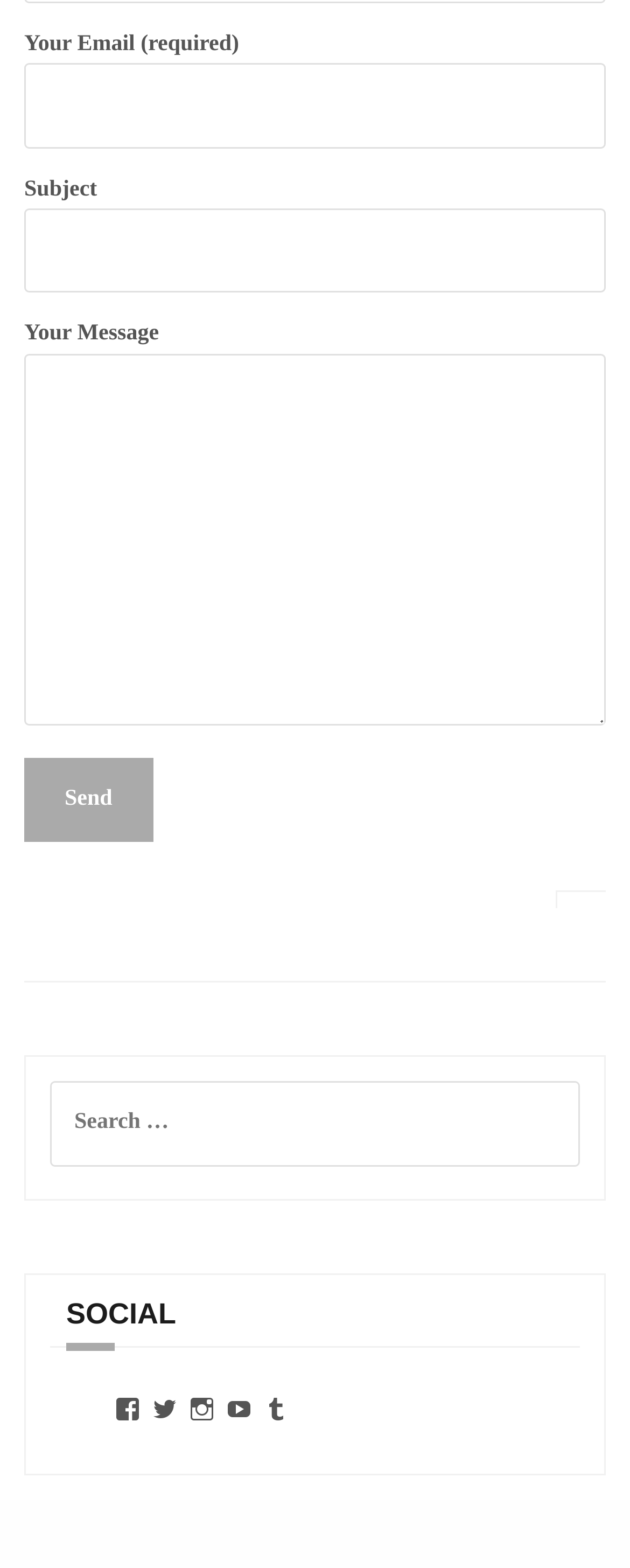Could you determine the bounding box coordinates of the clickable element to complete the instruction: "Write a message"? Provide the coordinates as four float numbers between 0 and 1, i.e., [left, top, right, bottom].

[0.038, 0.226, 0.962, 0.462]